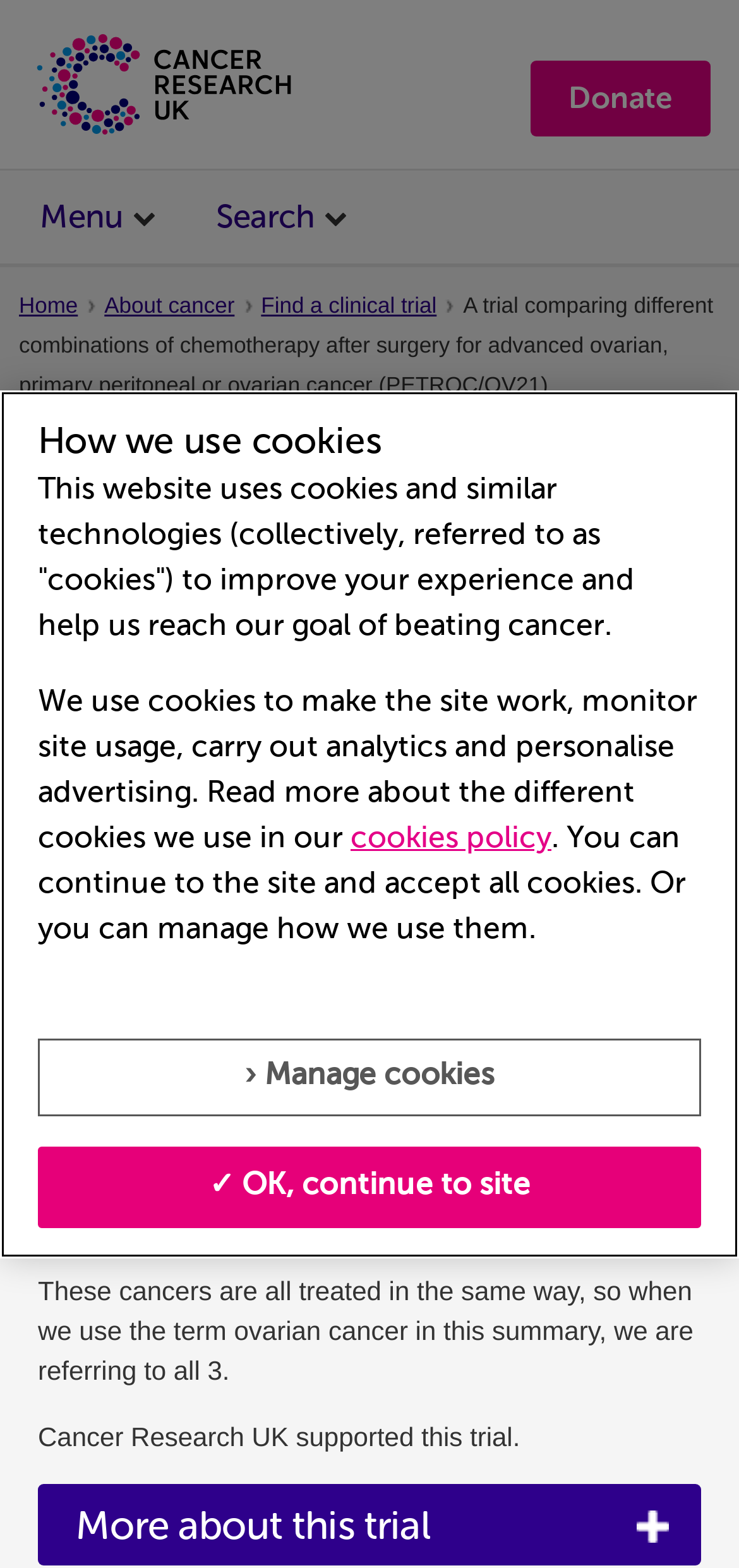Refer to the screenshot and answer the following question in detail:
What type of cancer is this trial about?

This answer can be obtained by looking at the 'Cancer type:' section, which states 'Ovarian cancer'.